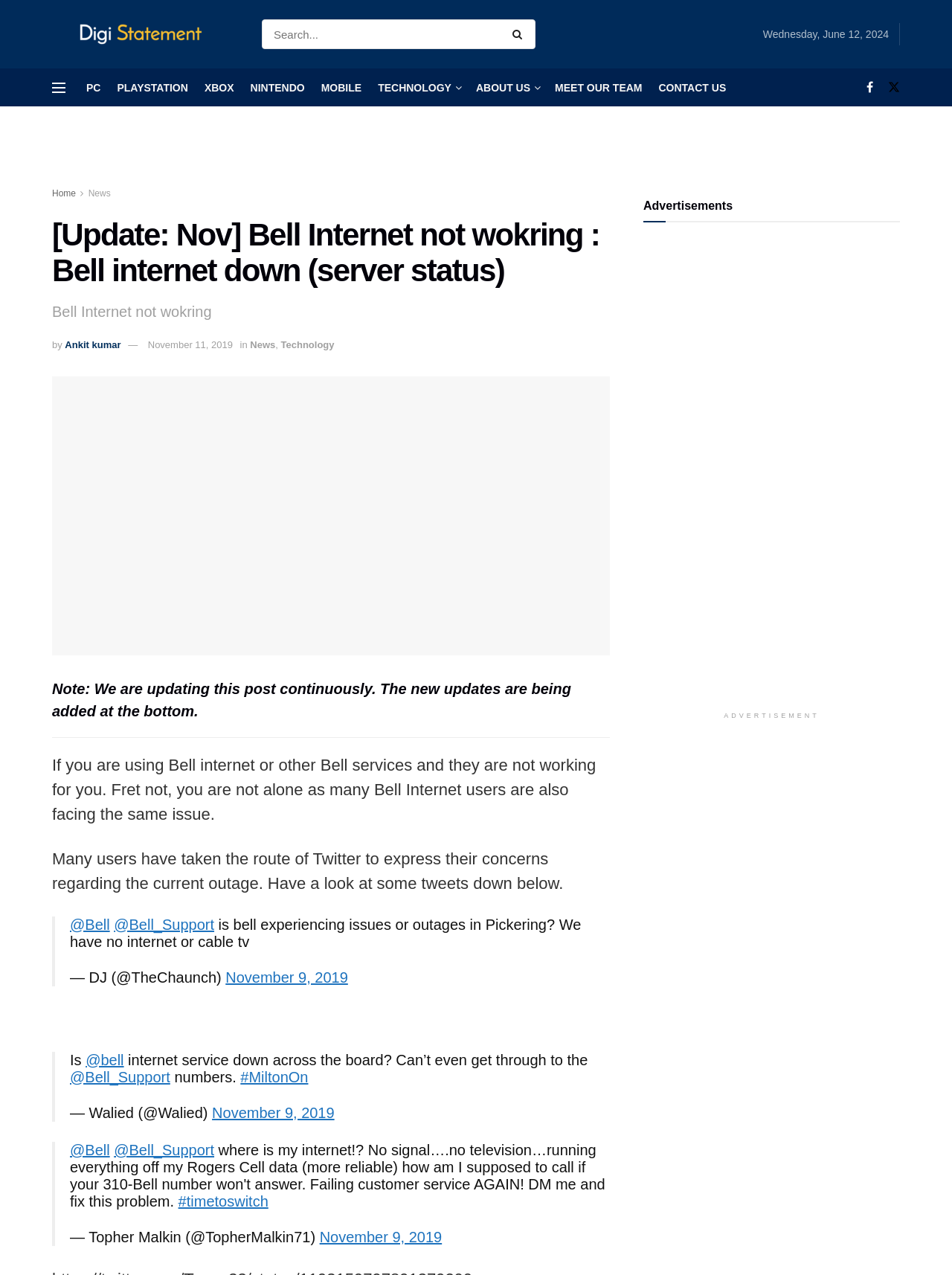What platform is mentioned alongside PC?
Please provide a comprehensive answer based on the contents of the image.

The webpage has a section with links to different platforms, including PC, PLAYSTATION, XBOX, NINTENDO, and MOBILE. These links are located at the top of the webpage.